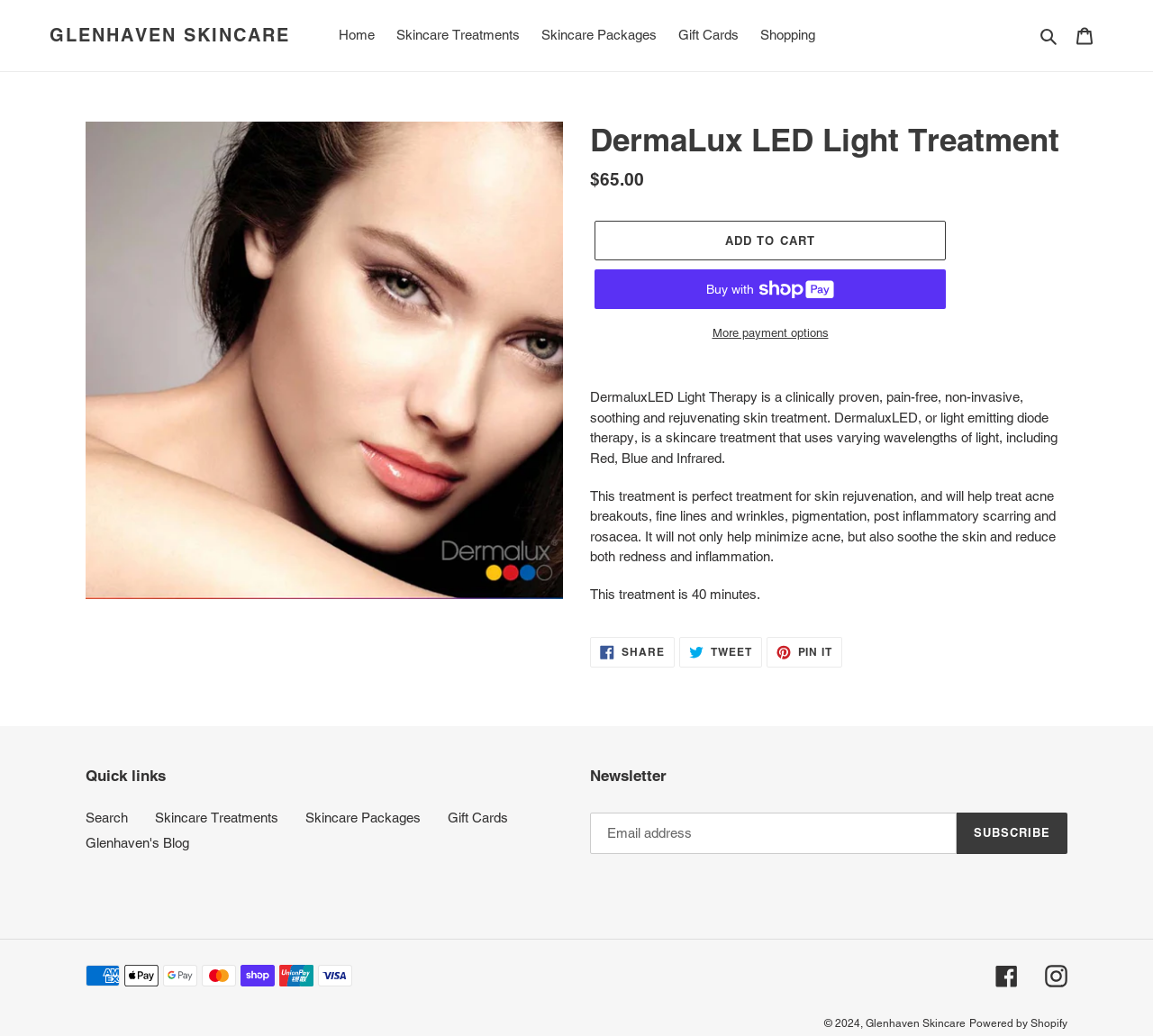Provide the bounding box coordinates of the HTML element described by the text: "Add to cart". The coordinates should be in the format [left, top, right, bottom] with values between 0 and 1.

[0.516, 0.213, 0.82, 0.251]